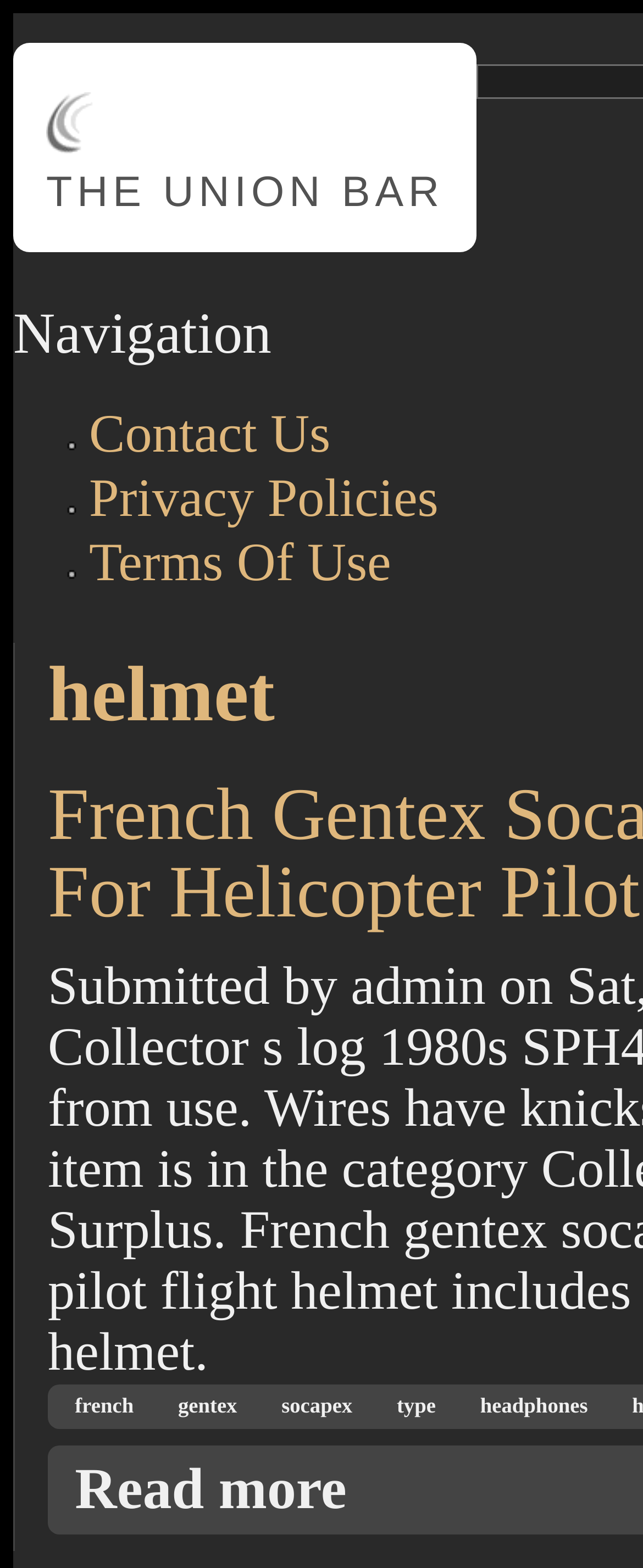Please identify the bounding box coordinates of the element that needs to be clicked to perform the following instruction: "Click on the 'Home' link".

[0.072, 0.086, 0.146, 0.101]